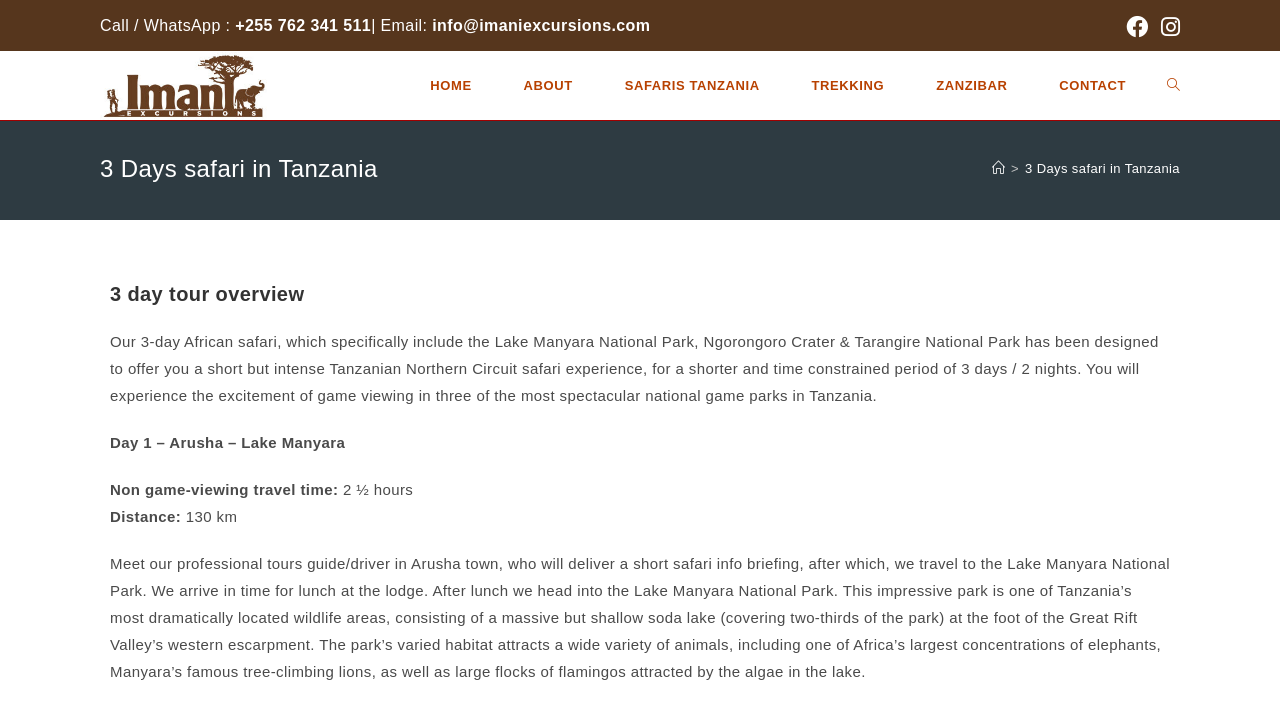Answer the following query concisely with a single word or phrase:
What is the name of the national park mentioned in the first day of the tour?

Lake Manyara National Park